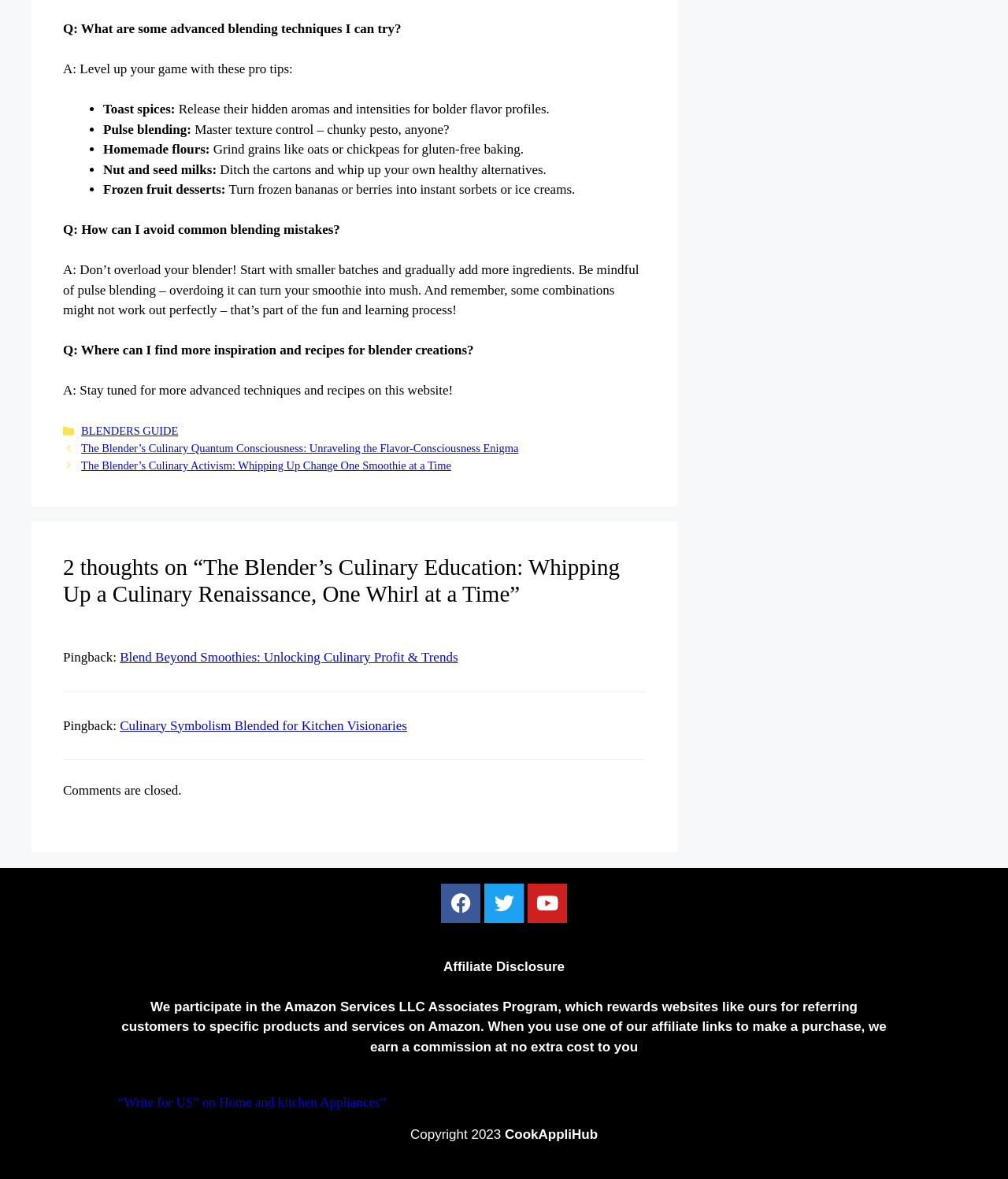Find the bounding box coordinates of the area that needs to be clicked in order to achieve the following instruction: "Write for US on Home and kitchen Appliances". The coordinates should be specified as four float numbers between 0 and 1, i.e., [left, top, right, bottom].

[0.117, 0.929, 0.883, 0.94]